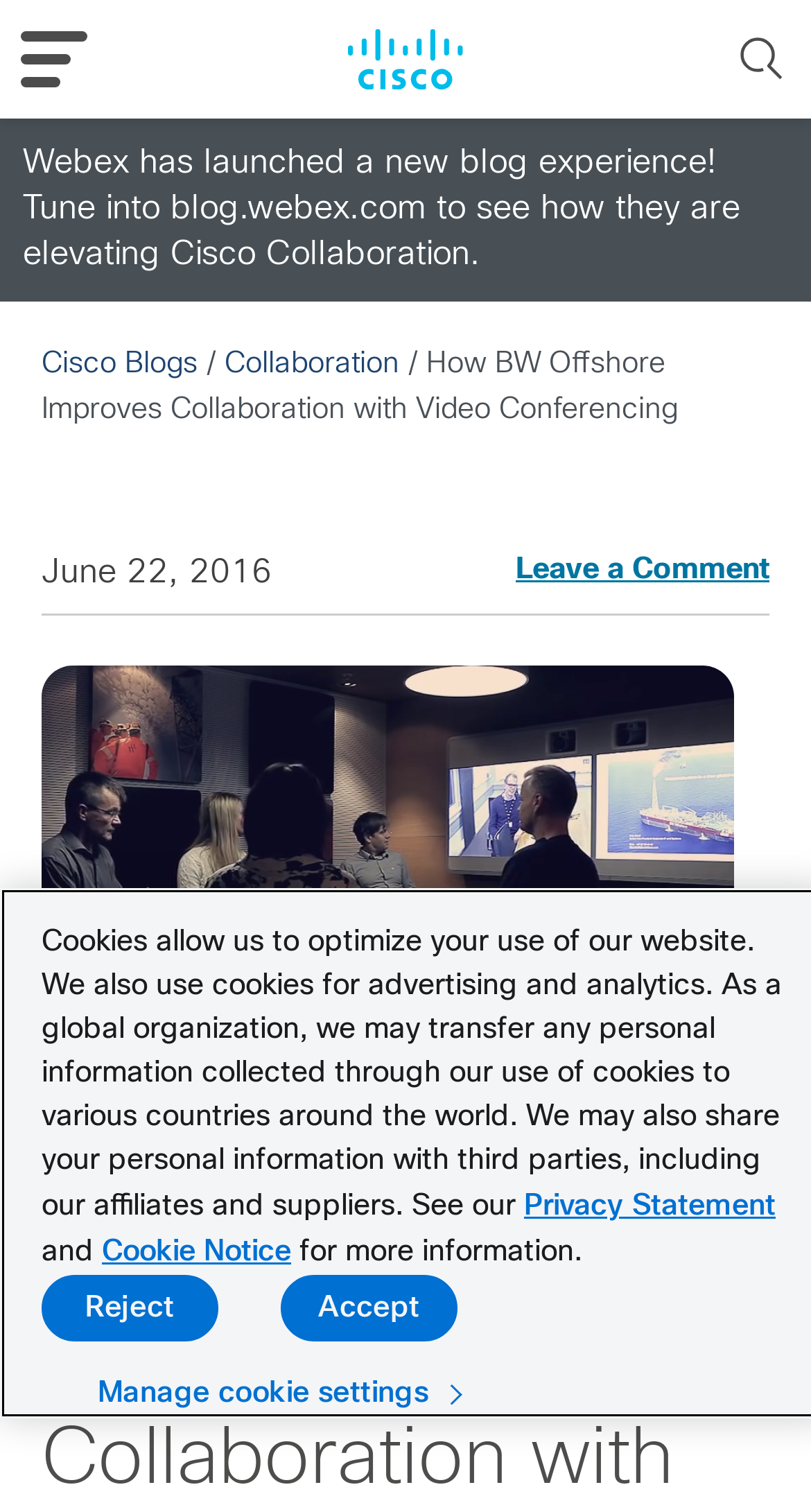Pinpoint the bounding box coordinates of the clickable element needed to complete the instruction: "Search for something". The coordinates should be provided as four float numbers between 0 and 1: [left, top, right, bottom].

[0.905, 0.021, 0.974, 0.058]